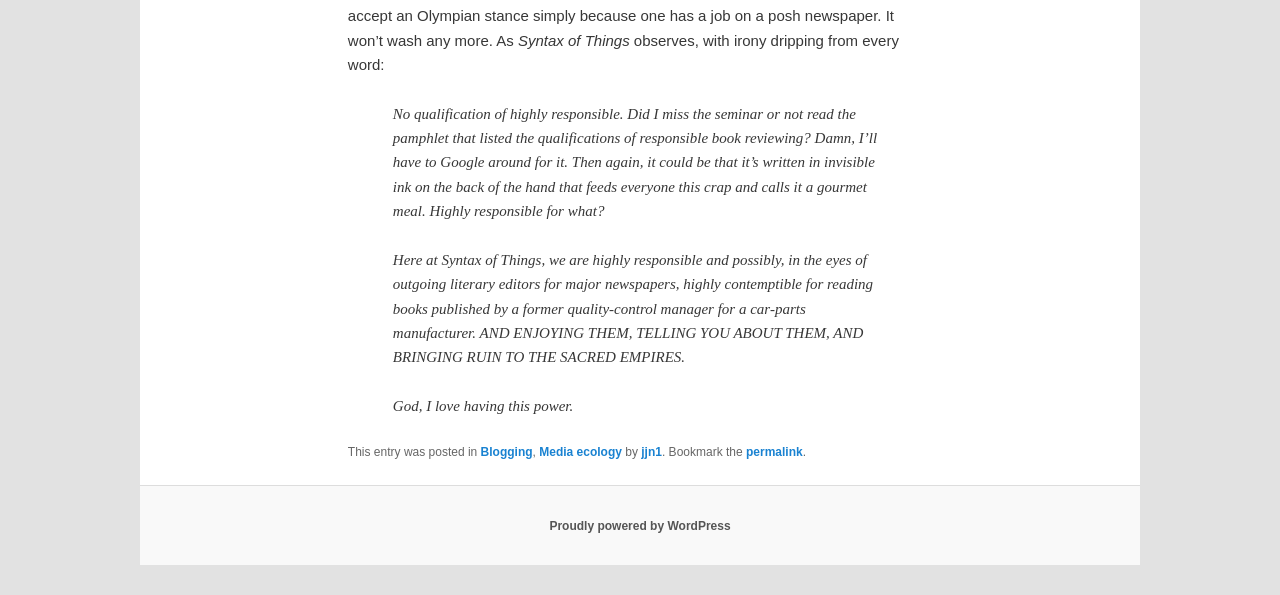What is the author's opinion about book reviewing?
Answer the question using a single word or phrase, according to the image.

Critical